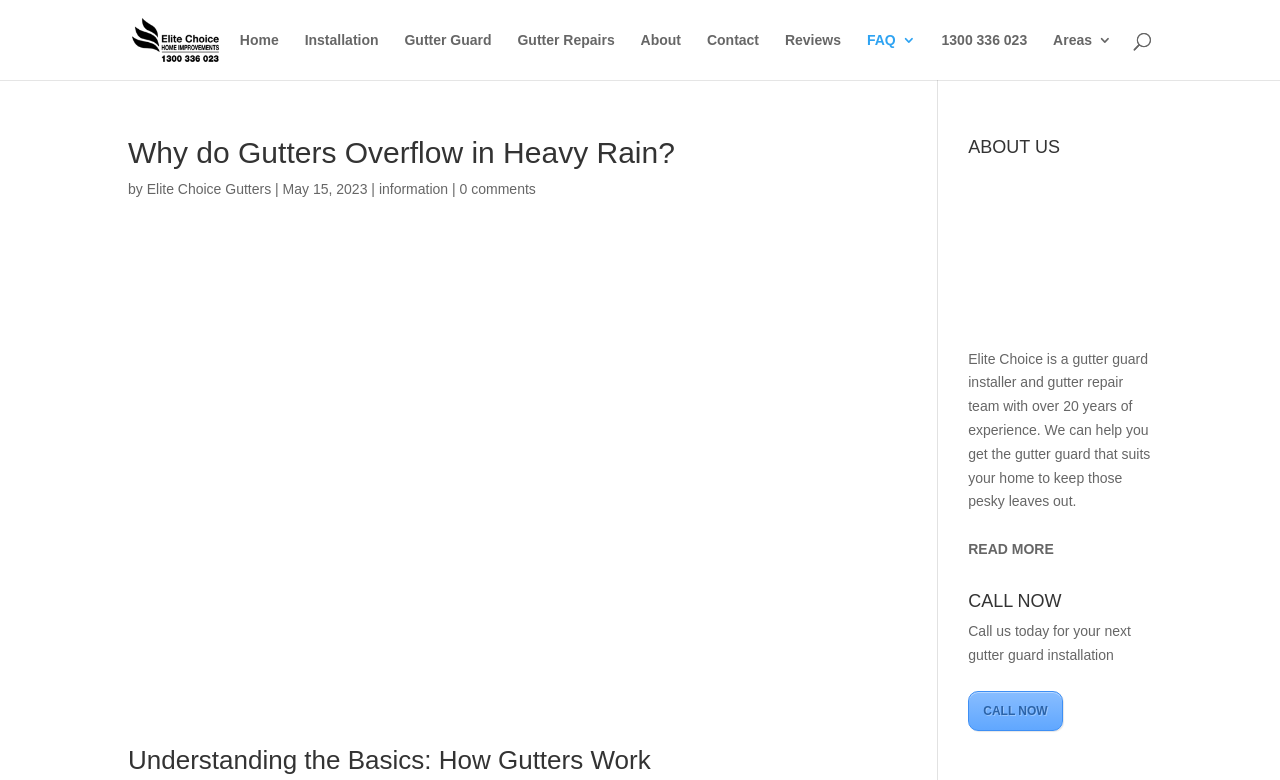Extract the main title from the webpage and generate its text.

Why do Gutters Overflow in Heavy Rain?